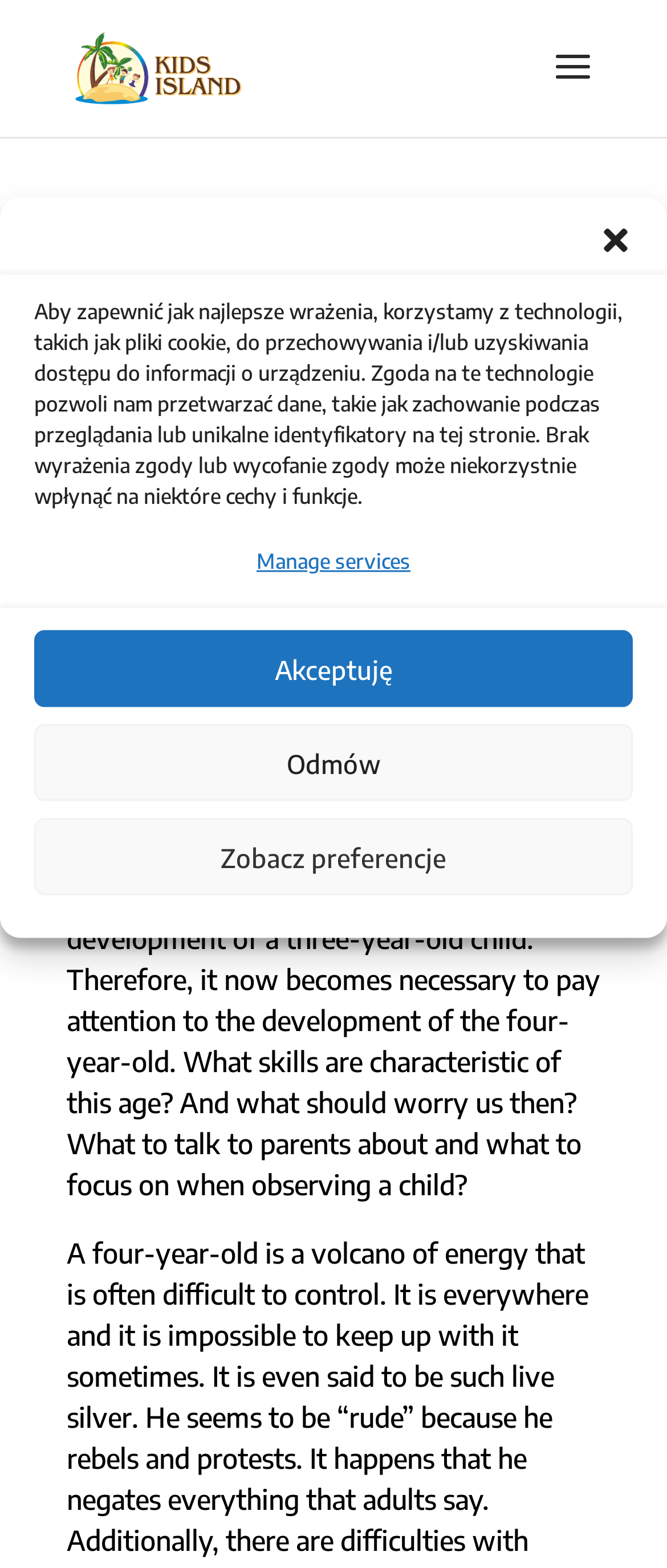Please determine the heading text of this webpage.

Development of a small child at the age of 4